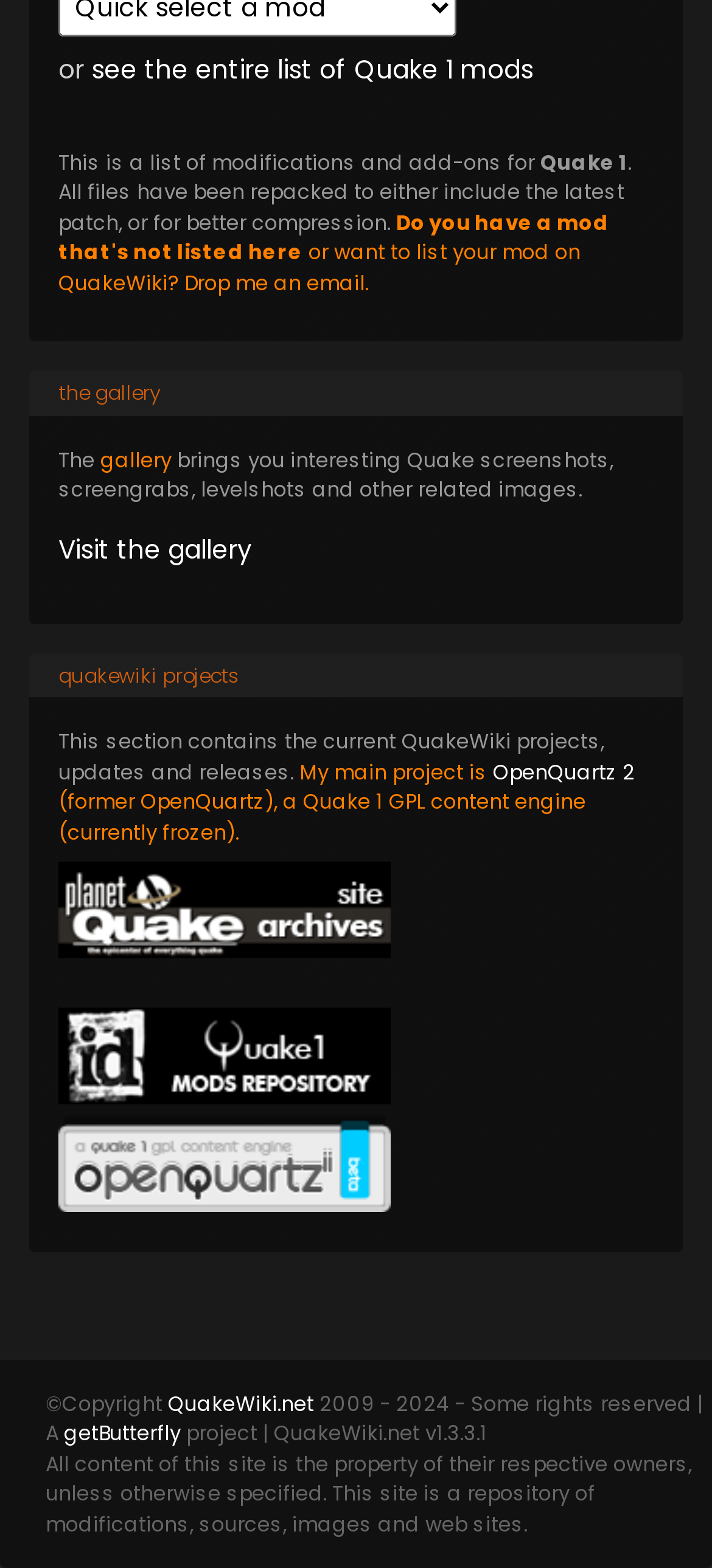Locate the bounding box coordinates of the element that should be clicked to execute the following instruction: "read The Long Dark Teatime of the Soul blog post".

None